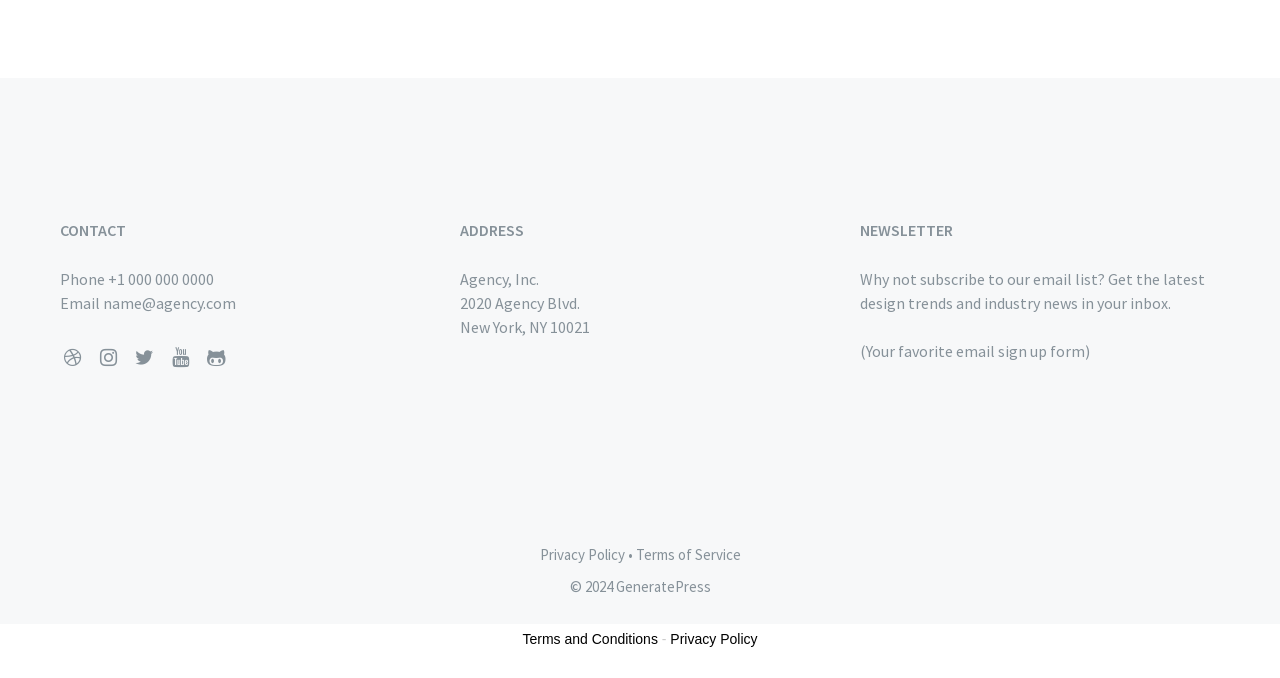Identify the bounding box coordinates of the element to click to follow this instruction: 'Call the phone number'. Ensure the coordinates are four float values between 0 and 1, provided as [left, top, right, bottom].

[0.047, 0.397, 0.167, 0.426]